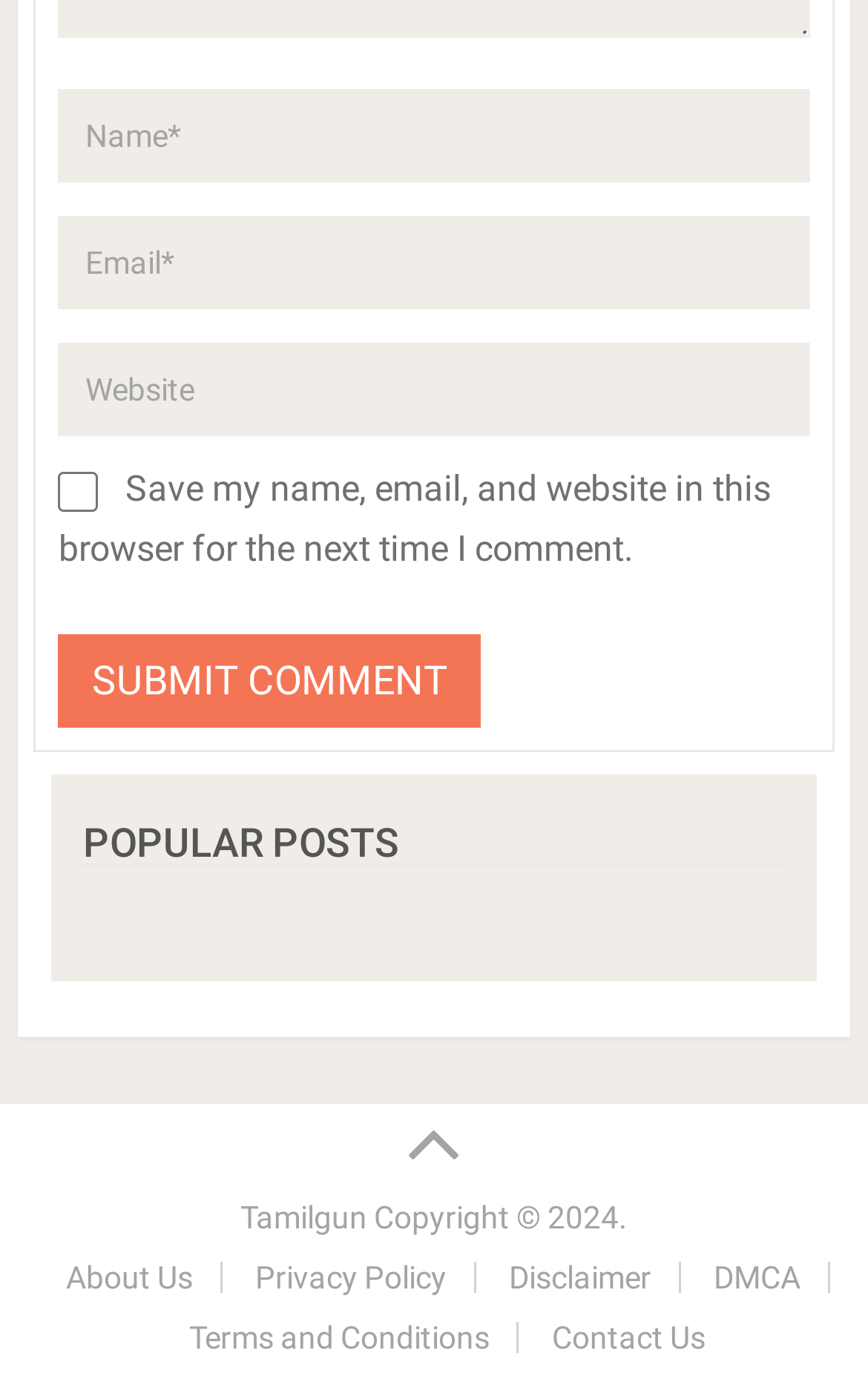Locate and provide the bounding box coordinates for the HTML element that matches this description: "name="email" placeholder="Email*"".

[0.067, 0.157, 0.933, 0.225]